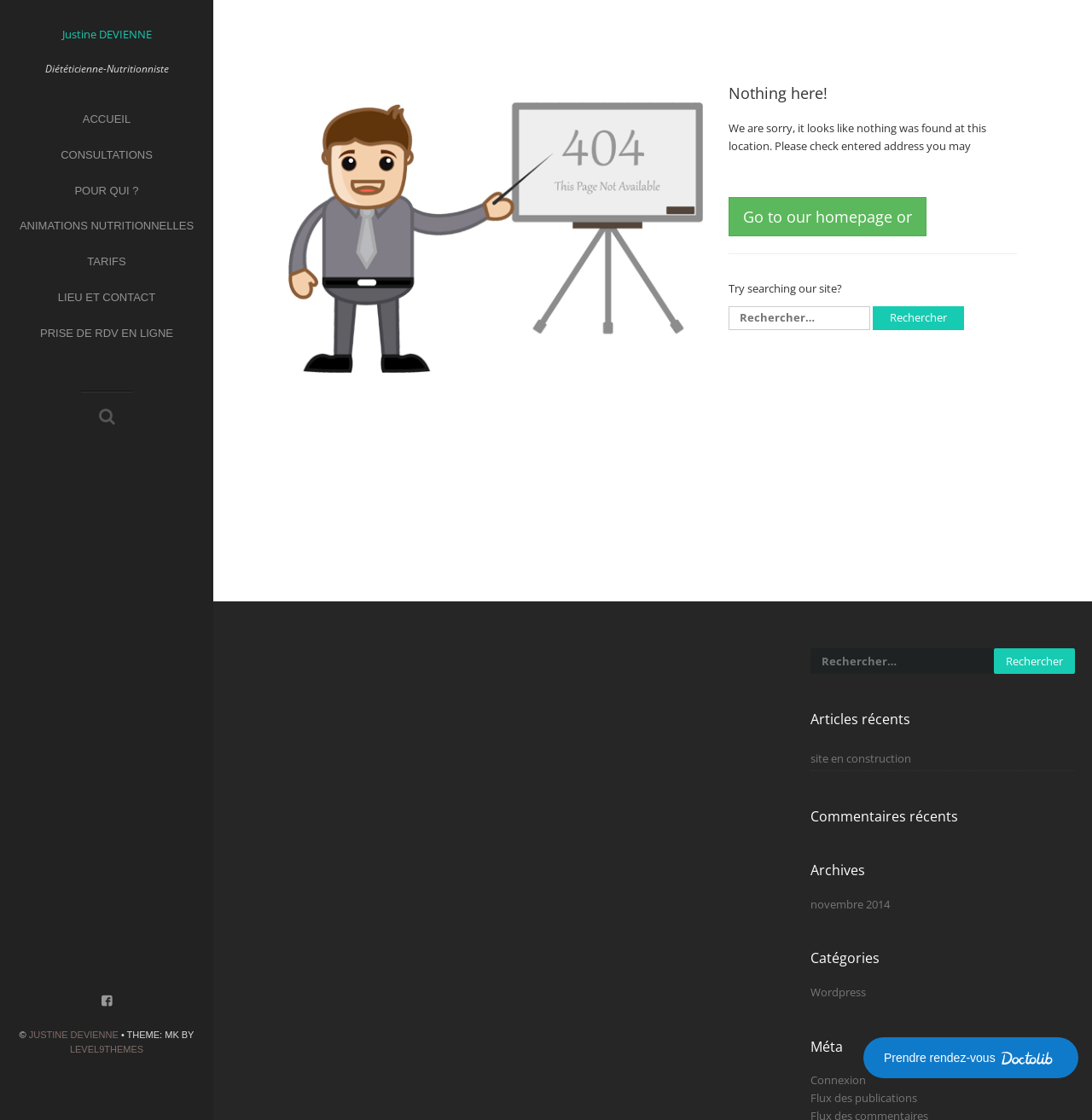Please determine the bounding box coordinates of the element's region to click in order to carry out the following instruction: "Take an appointment with Doctolib". The coordinates should be four float numbers between 0 and 1, i.e., [left, top, right, bottom].

[0.791, 0.926, 0.988, 0.963]